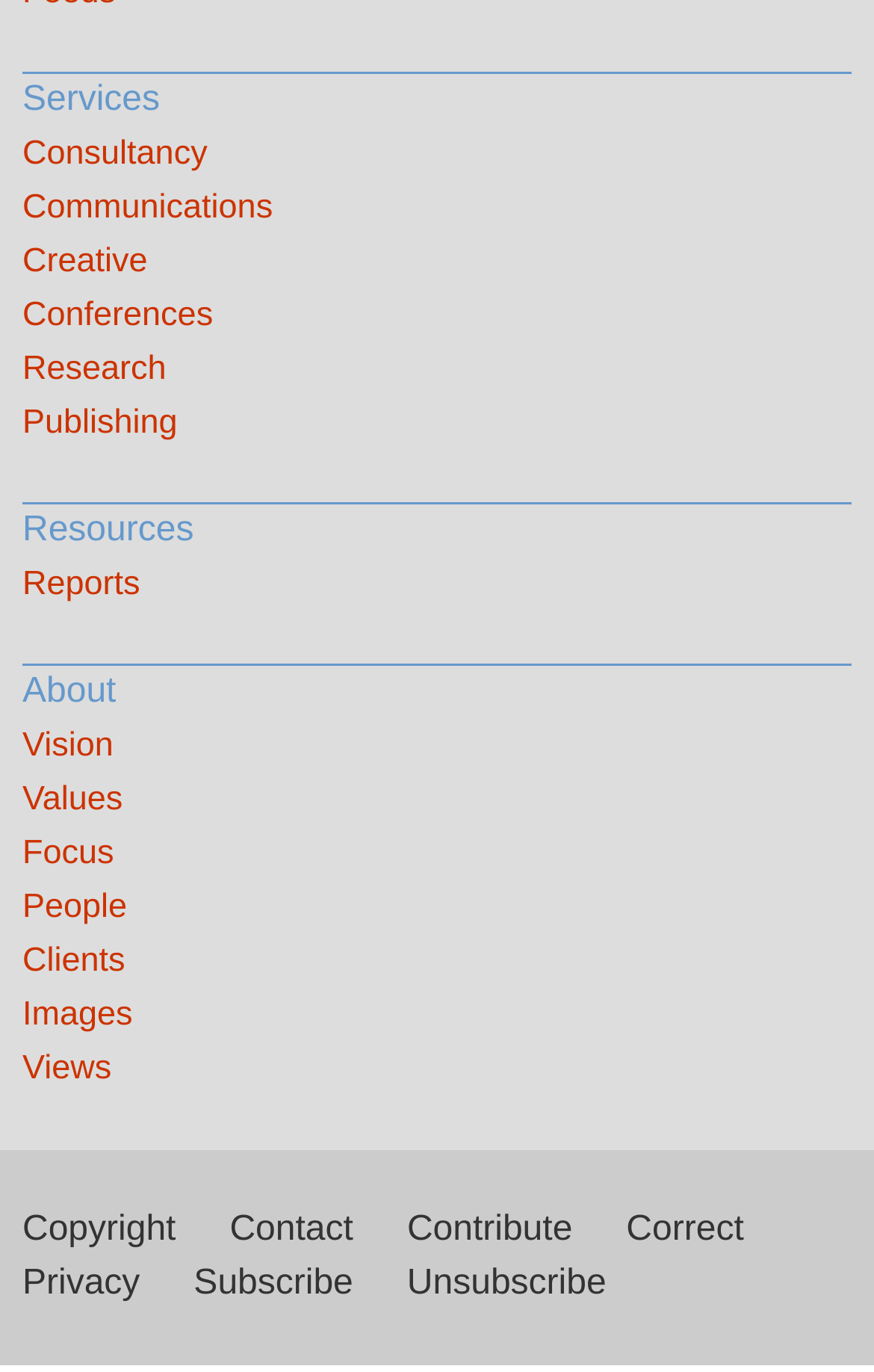What is the first service offered?
Give a single word or phrase as your answer by examining the image.

Consultancy